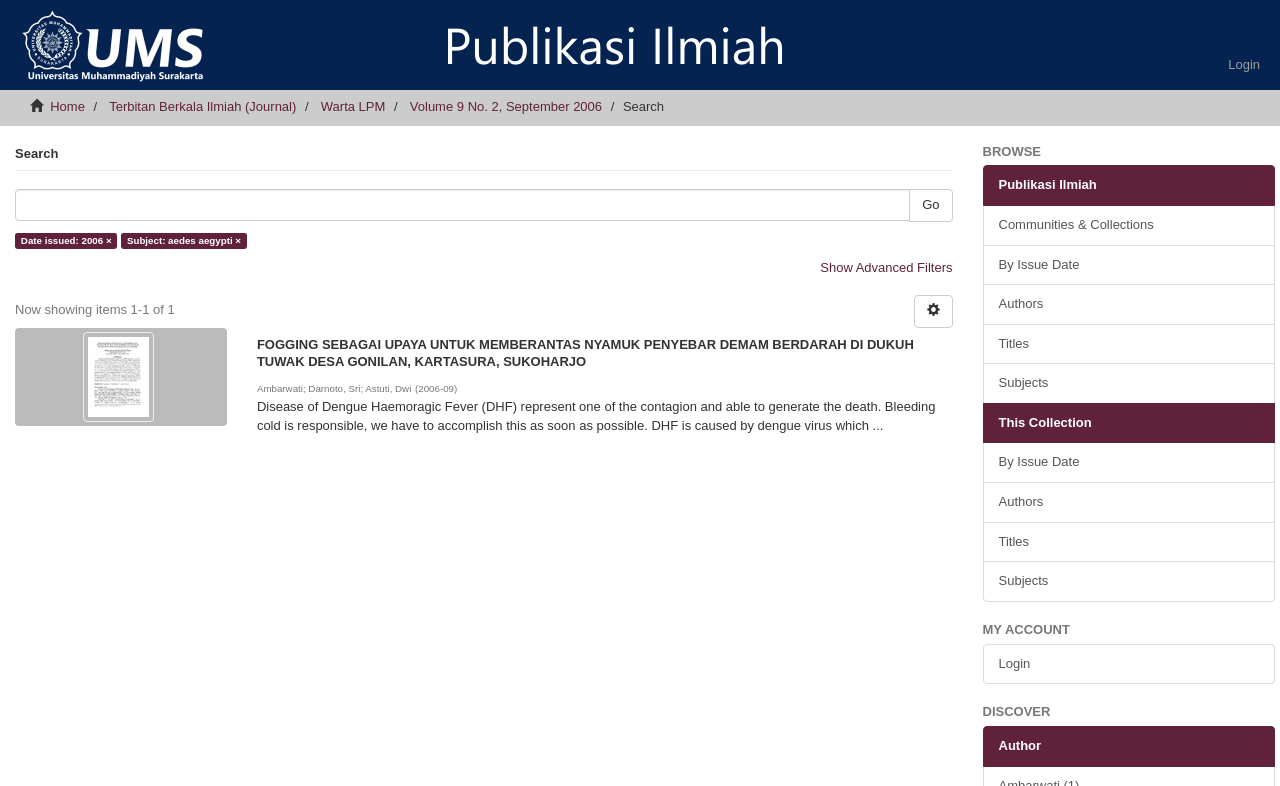What is the title of the article?
Answer the question in a detailed and comprehensive manner.

The title of the article can be found in the main content section of the webpage, specifically inside the link element with a heading element as its child.